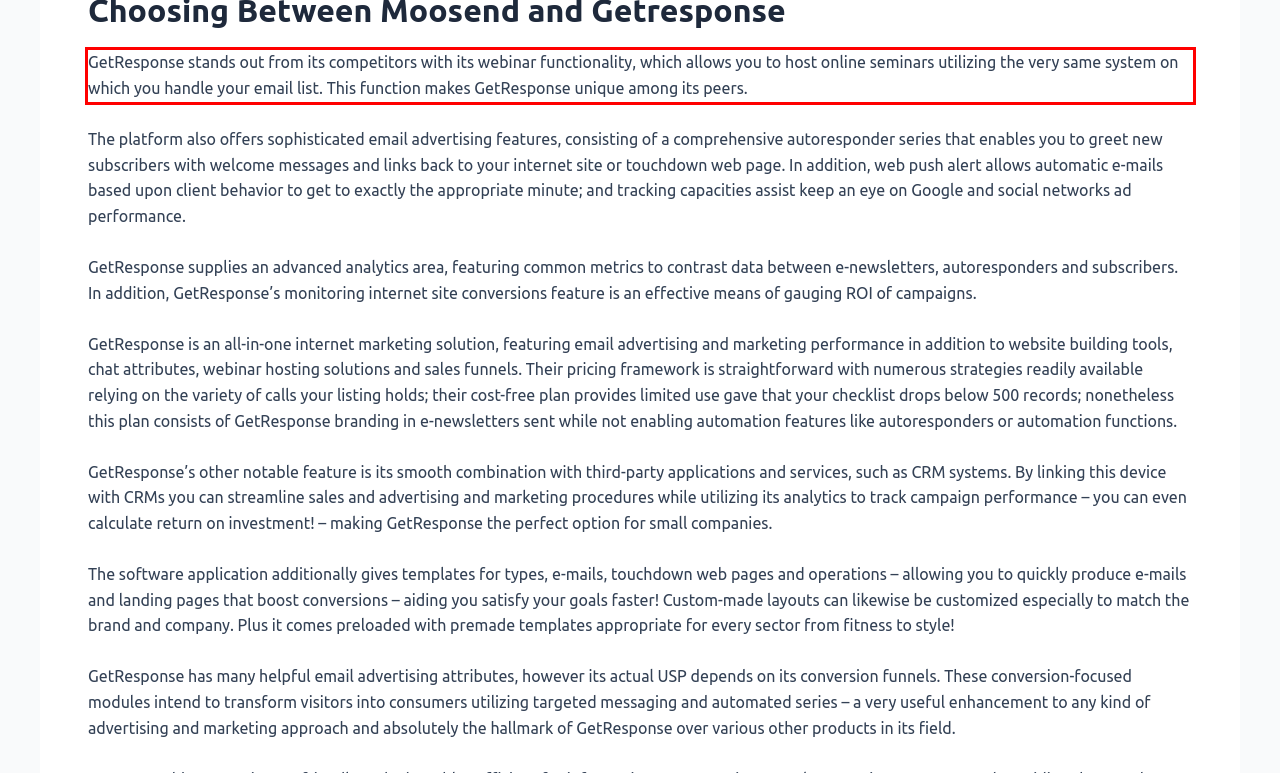Given a webpage screenshot, identify the text inside the red bounding box using OCR and extract it.

GetResponse stands out from its competitors with its webinar functionality, which allows you to host online seminars utilizing the very same system on which you handle your email list. This function makes GetResponse unique among its peers.